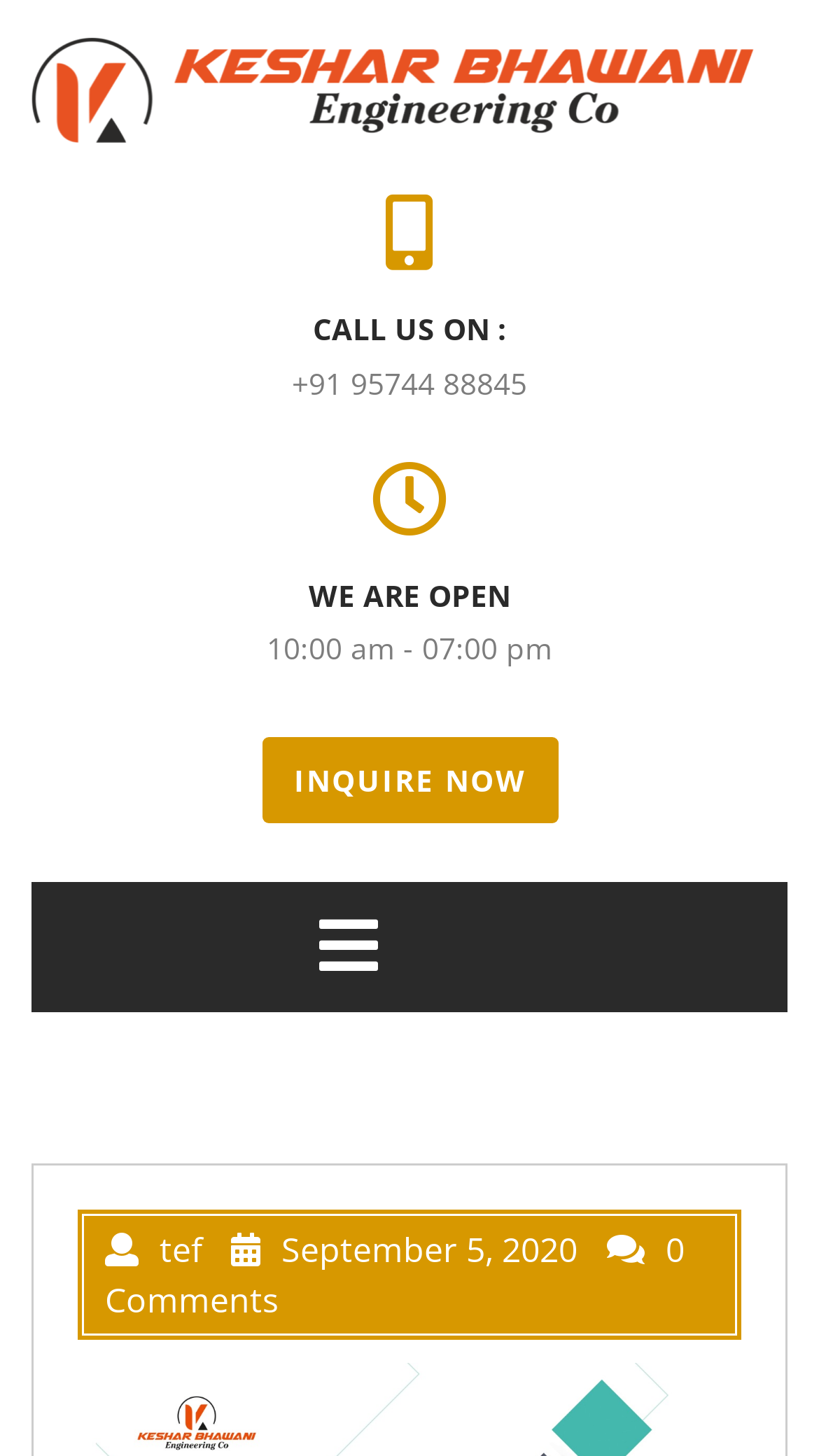Give the bounding box coordinates for the element described as: "Open Menu".

[0.39, 0.626, 0.462, 0.672]